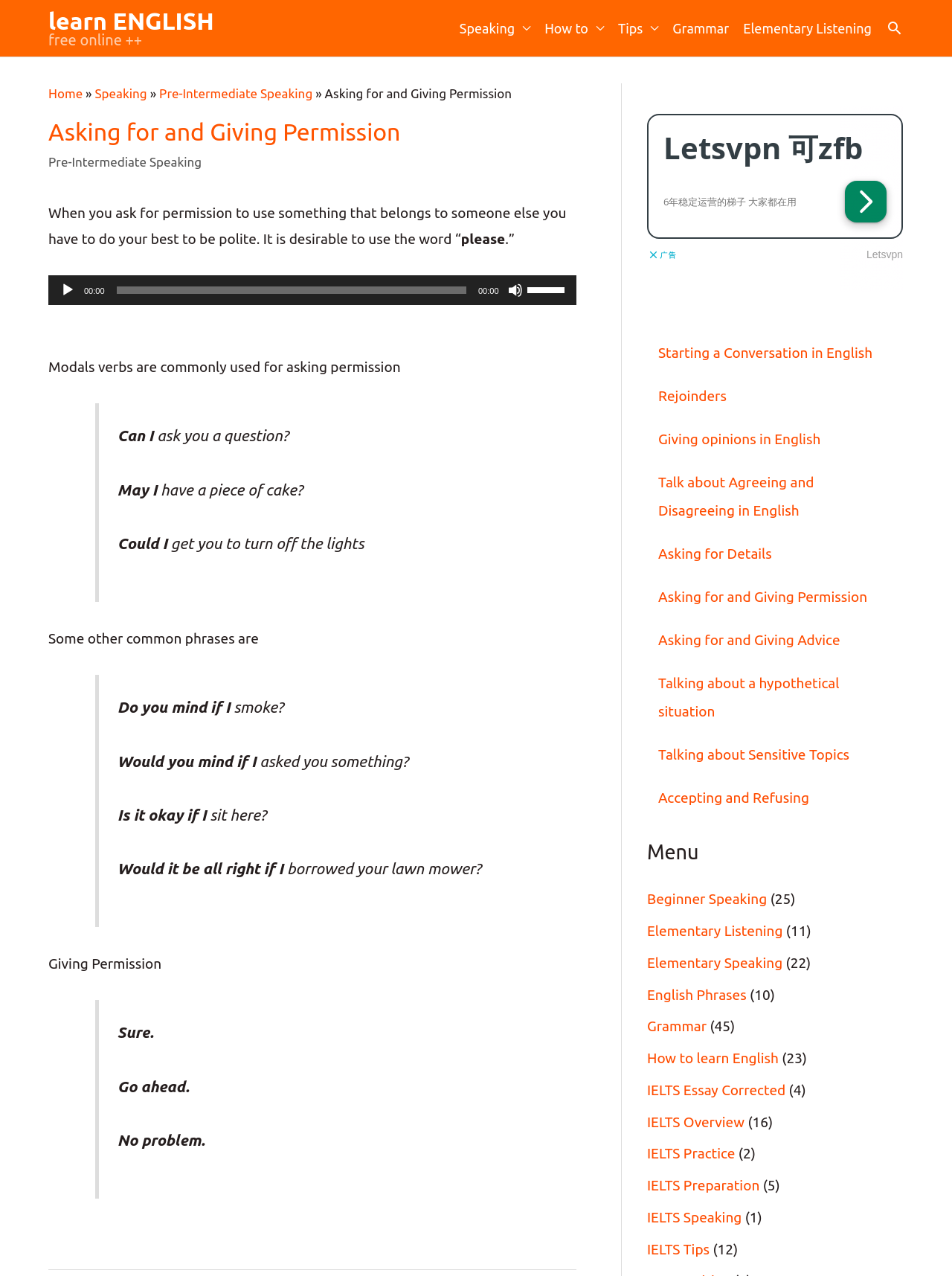Please provide the bounding box coordinate of the region that matches the element description: Talking about a hypothetical situation. Coordinates should be in the format (top-left x, top-left y, bottom-right x, bottom-right y) and all values should be between 0 and 1.

[0.68, 0.518, 0.948, 0.574]